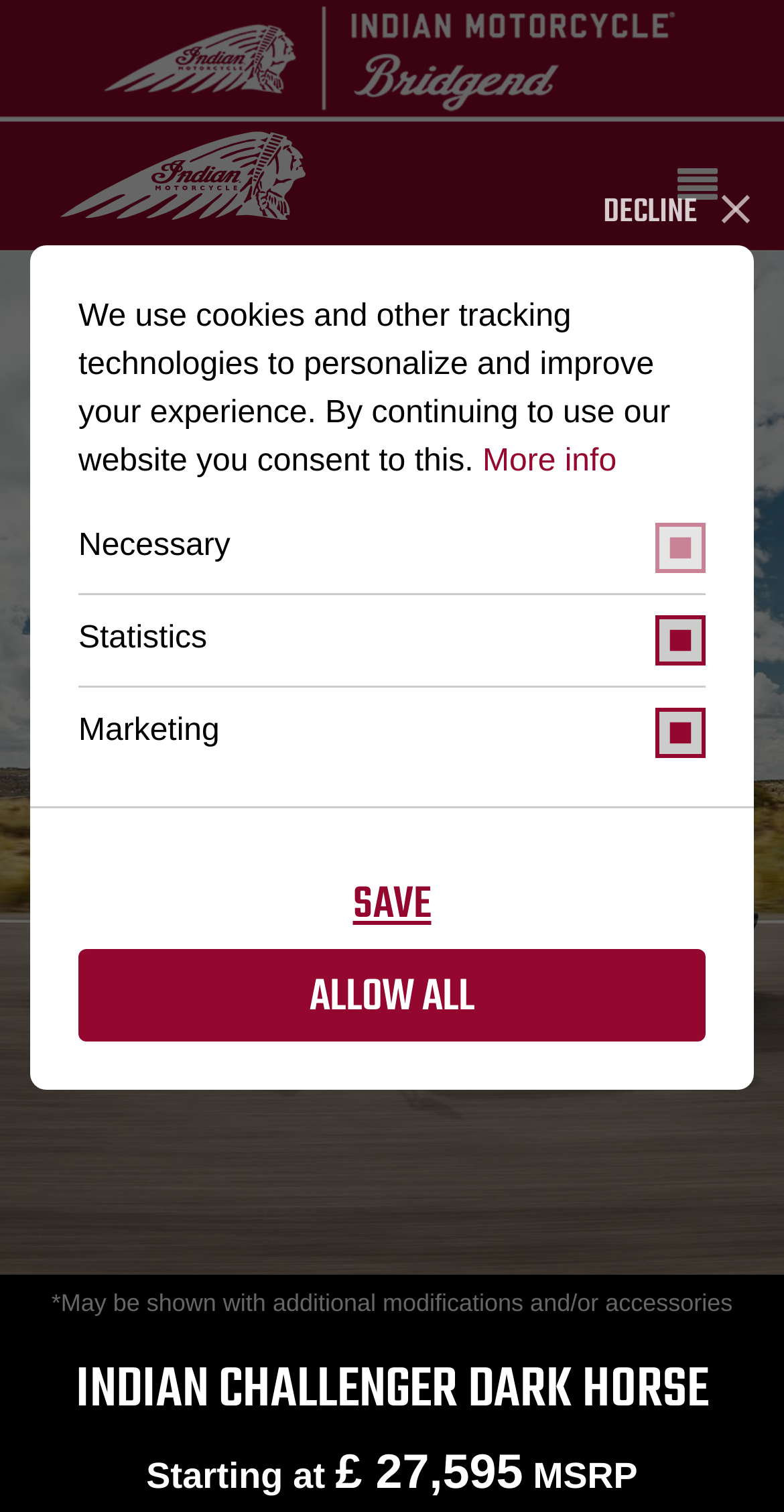Write an extensive caption that covers every aspect of the webpage.

The webpage is about Thunder Road Motorcycles LTD, an official Indian Motorcycles dealer in Wales, South Wales, and the West's motorcycle scene. 

At the top of the page, there is a link and an image side by side, spanning the entire width of the page. The image is likely a logo or a banner. Below this, there is another link with an image, which is likely a logo or a brand identifier for Indian Motorcycle.

The main content of the page features a large image of the Indian Challenger Dark Horse, taking up most of the page's width and height. Above this image, there is a static text stating "*May be shown with additional modifications and/or accessories". 

There is a heading "INDIAN CHALLENGER DARK HORSE" positioned near the bottom of the page. Below this heading, there are three static texts arranged horizontally, displaying the price information: "Starting at", "£ 27,595", and "MSRP".

A dialog box for cookie consent is located near the top-right corner of the page. It contains a static text explaining the use of cookies and tracking technologies, a "learn more about cookies" button, and three checkboxes for "Necessary", "Statistics", and "Marketing" options. There are also three buttons: "allow-all cookies", "allow cookies", and "deny cookies".